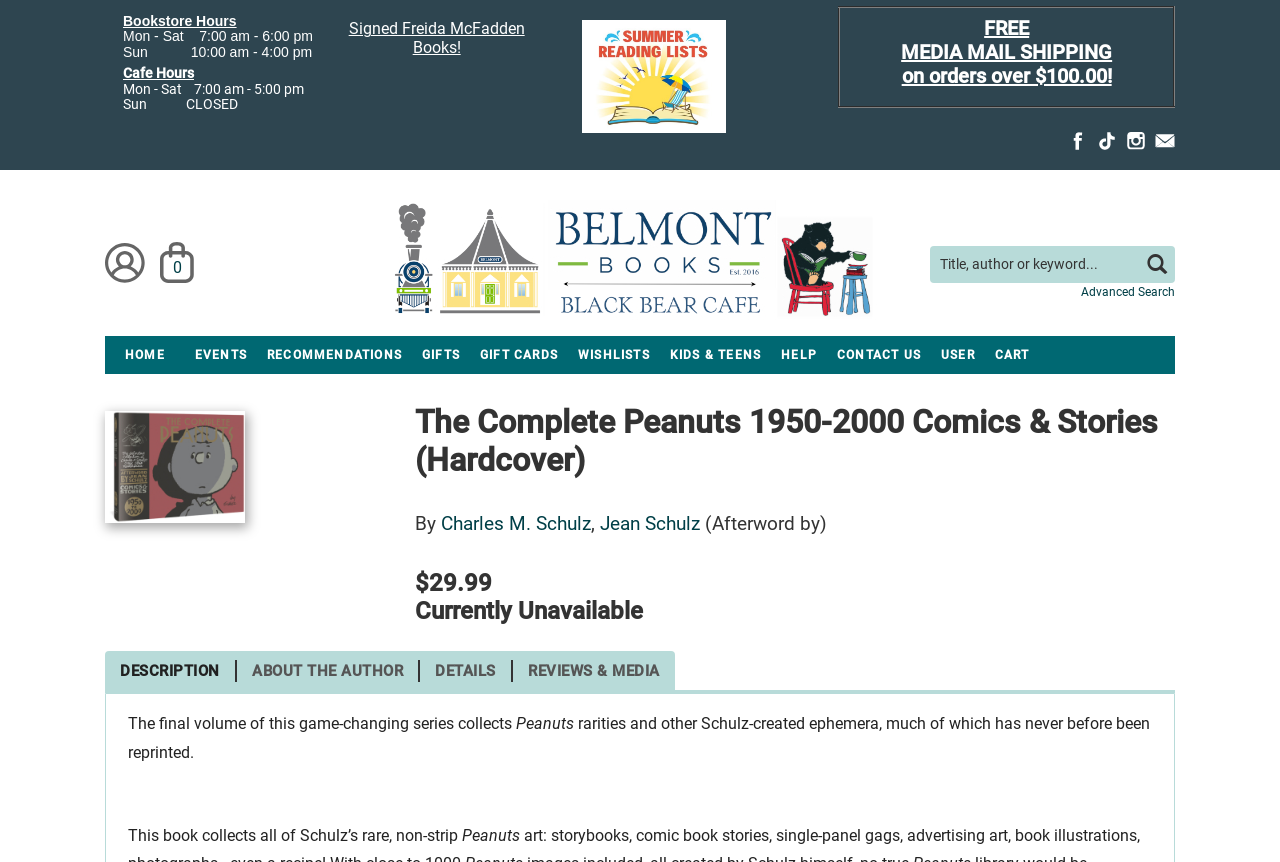Determine the bounding box coordinates for the area you should click to complete the following instruction: "Follow Belmont Books on Facebook".

[0.834, 0.152, 0.85, 0.175]